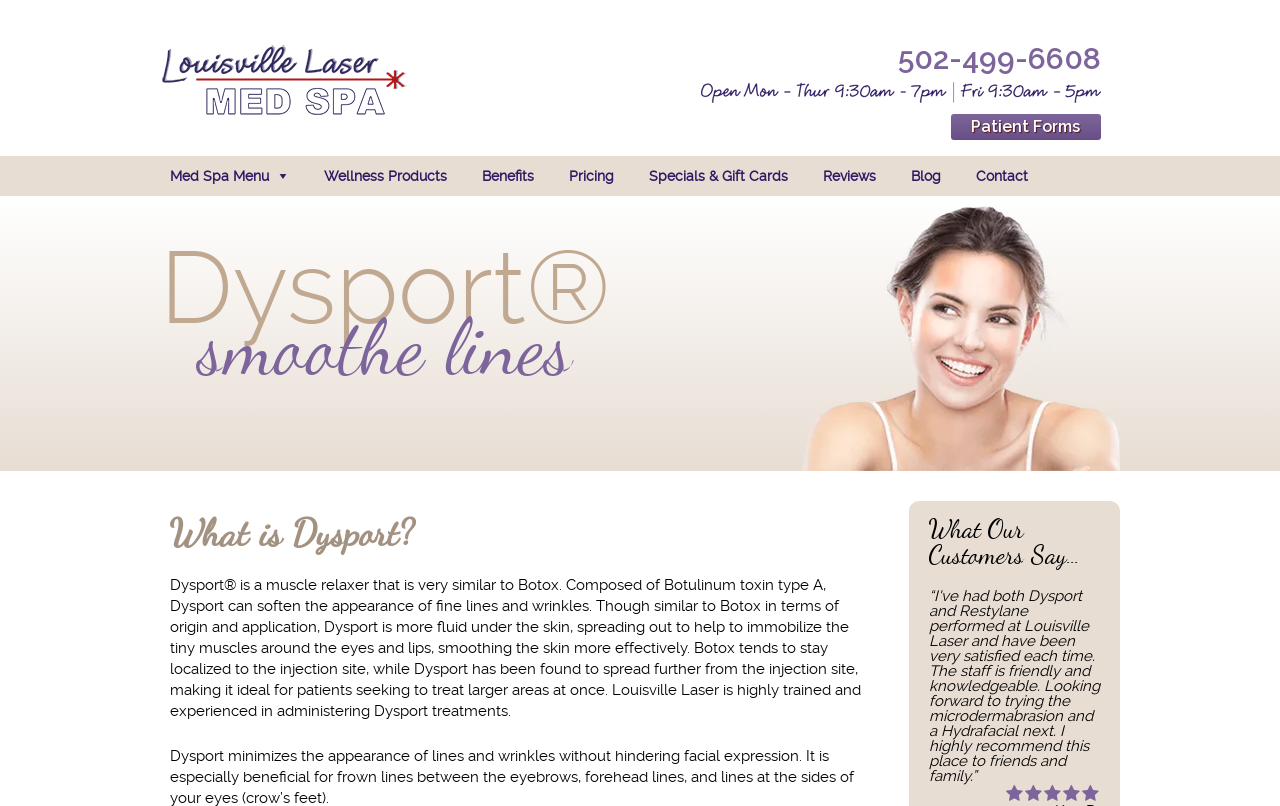Determine the bounding box coordinates for the clickable element required to fulfill the instruction: "Visit 'Louisville Laser' homepage". Provide the coordinates as four float numbers between 0 and 1, i.e., [left, top, right, bottom].

[0.125, 0.132, 0.32, 0.154]